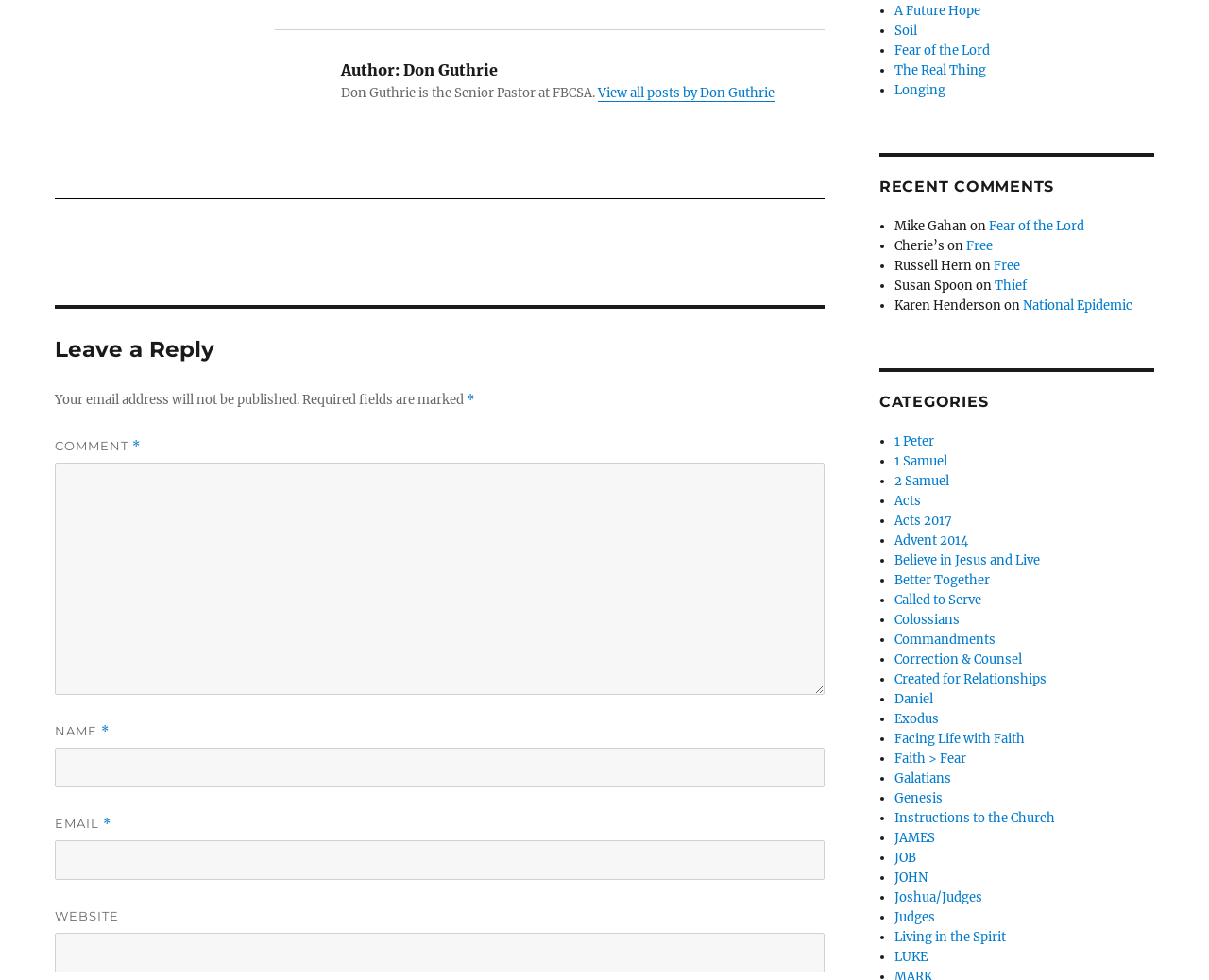Please locate the bounding box coordinates of the region I need to click to follow this instruction: "Leave a reply".

[0.045, 0.311, 0.682, 0.371]